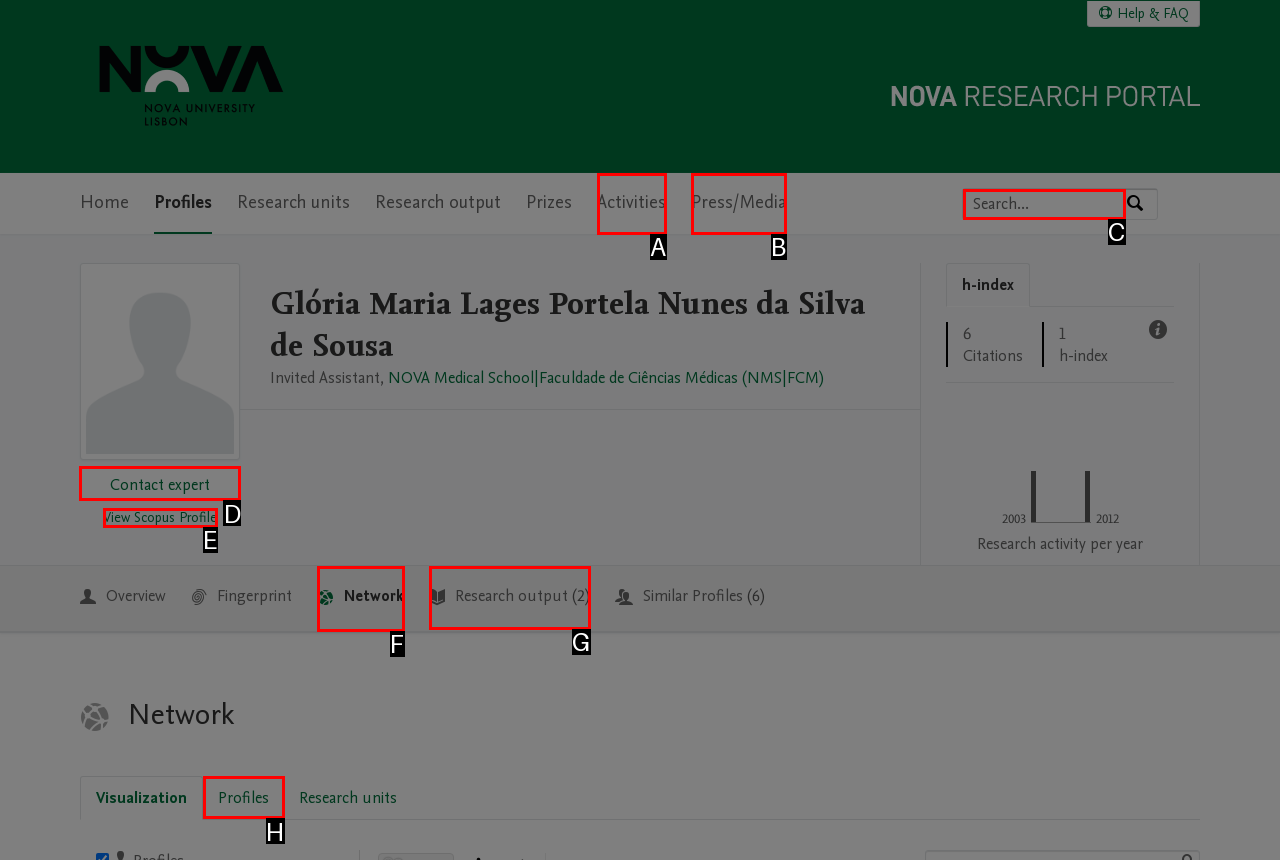Identify which HTML element should be clicked to fulfill this instruction: Contact expert Glória Maria Lages Portela Nunes da Silva de Sousa Reply with the correct option's letter.

D